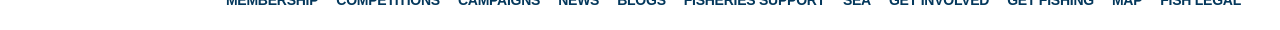Elaborate on all the elements present in the image.

The image appears at the top section of a webpage promoting an exclusive offer for members of the Fishery community, particularly from the Angling Trust. This section features a title emphasizing the benefits available to fishery members, highlighting the organization's commitment to supporting anglers and their families in finding ideal fishing spots across the UK. The layout suggests a cohesive design aimed at attracting current and potential members by showcasing membership advantages. The accompanying elements include links to various navigation options, enhancing user engagement with membership and fishing resources.